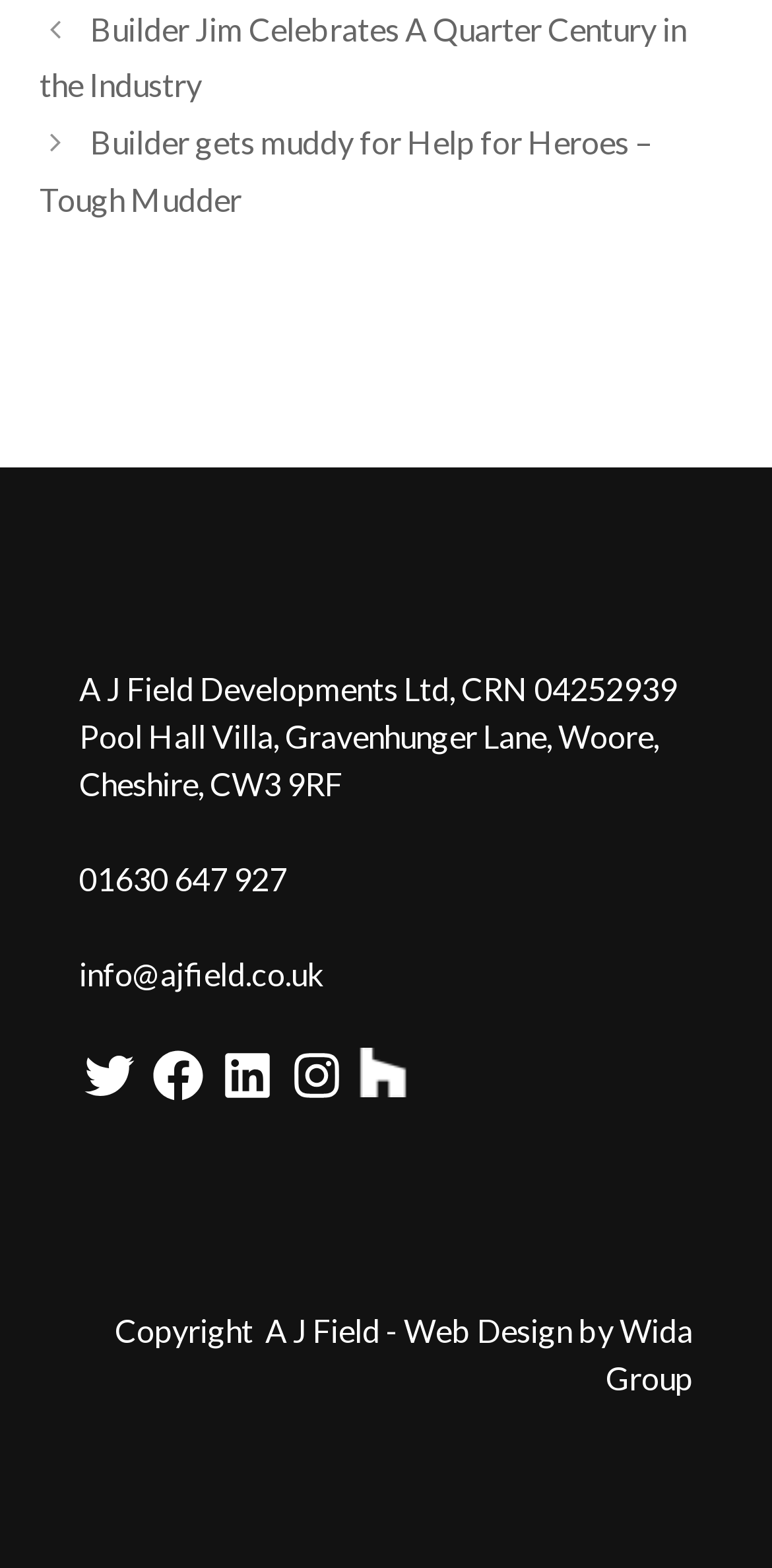Locate the bounding box coordinates of the element that needs to be clicked to carry out the instruction: "Click on the 'Builder Jim Celebrates A Quarter Century in the Industry' post". The coordinates should be given as four float numbers ranging from 0 to 1, i.e., [left, top, right, bottom].

[0.051, 0.006, 0.889, 0.066]